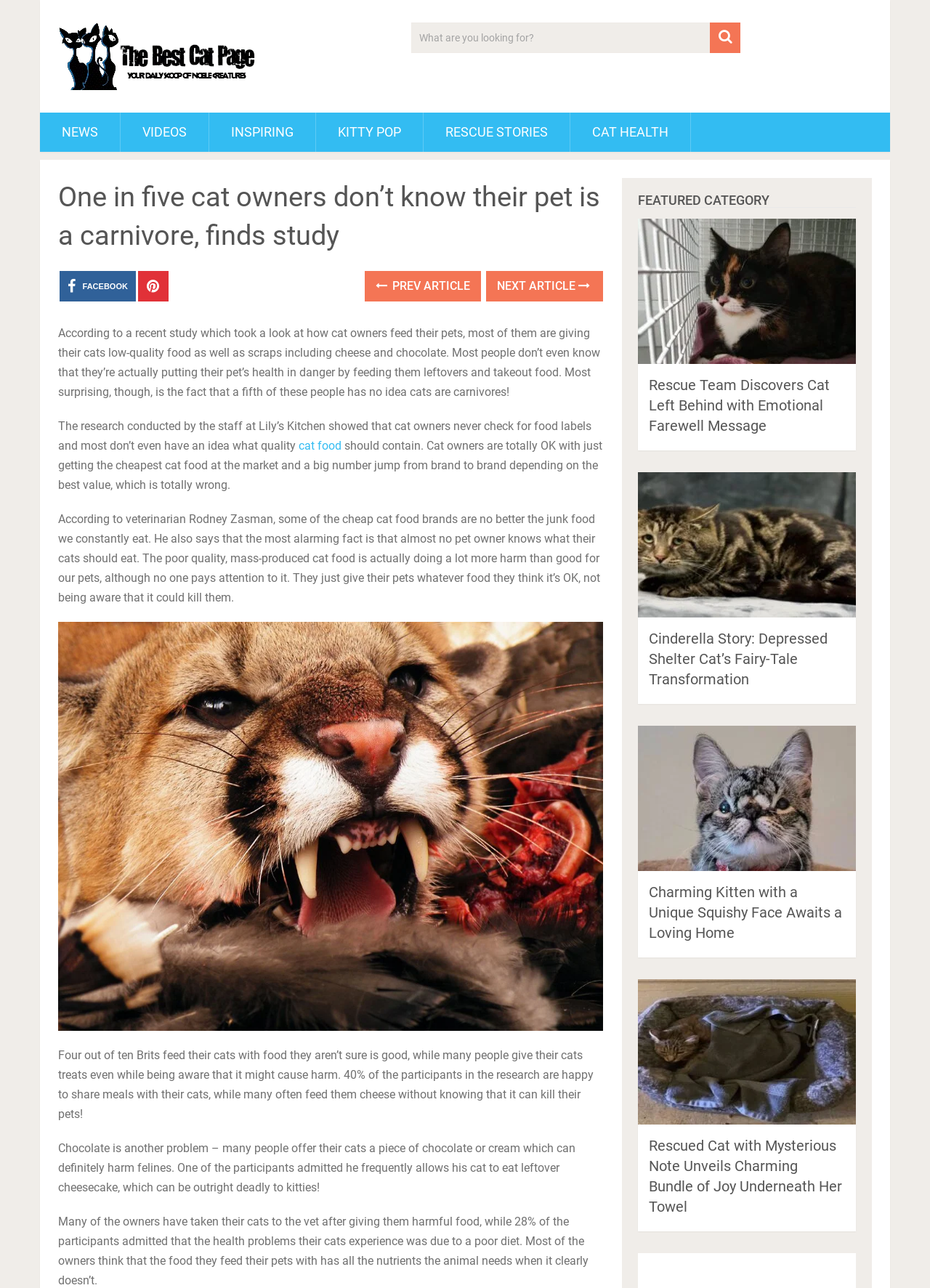Can you locate the main headline on this webpage and provide its text content?

One in five cat owners don’t know their pet is a carnivore, finds study